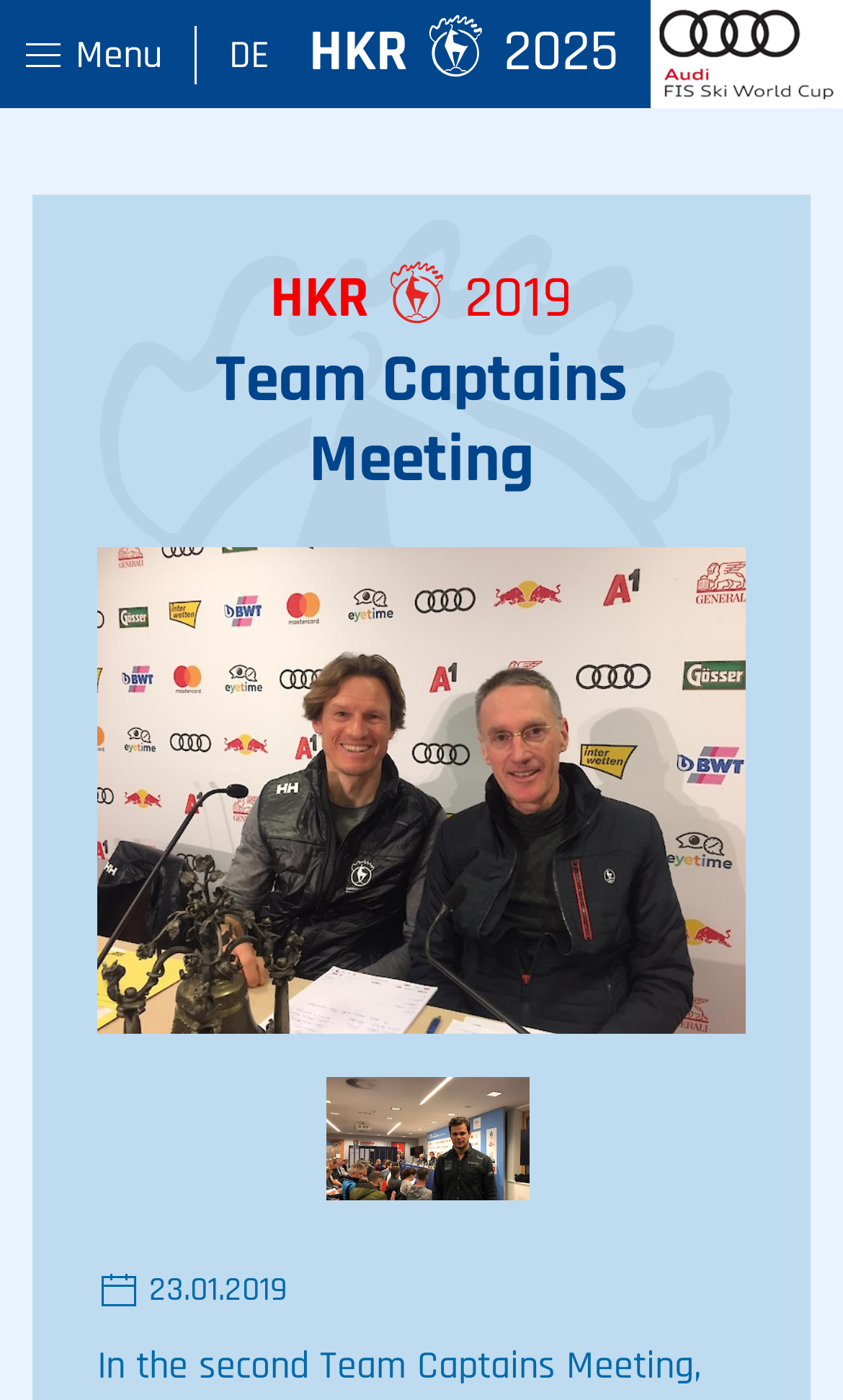Identify the bounding box of the UI component described as: "Menu".

[0.026, 0.021, 0.192, 0.056]